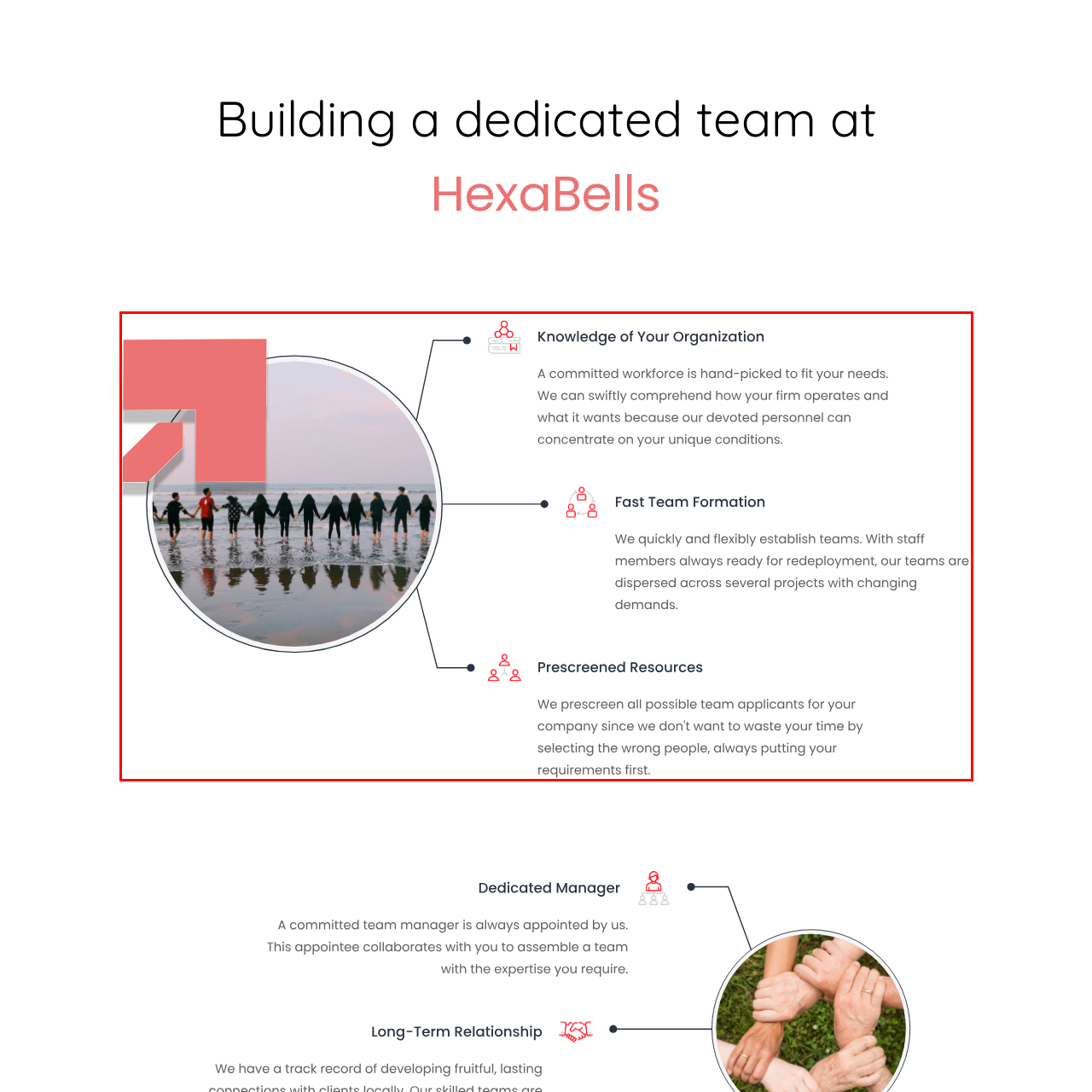Detail the visual elements present in the red-framed section of the image.

The image features a group of individuals standing closely together along the shoreline, with their backs facing the camera. They are holding hands, creating a sense of unity and teamwork. The scene captures a serene beach setting under a soft, pastel sky, reflecting a tranquil atmosphere that complements the theme of collaboration. This visual representation aligns with the company’s values of building dedicated teams that are adaptable and well-prepared to meet diverse needs. The circular framing of the image emphasizes the group, symbolizing inclusion and support in a collaborative environment.